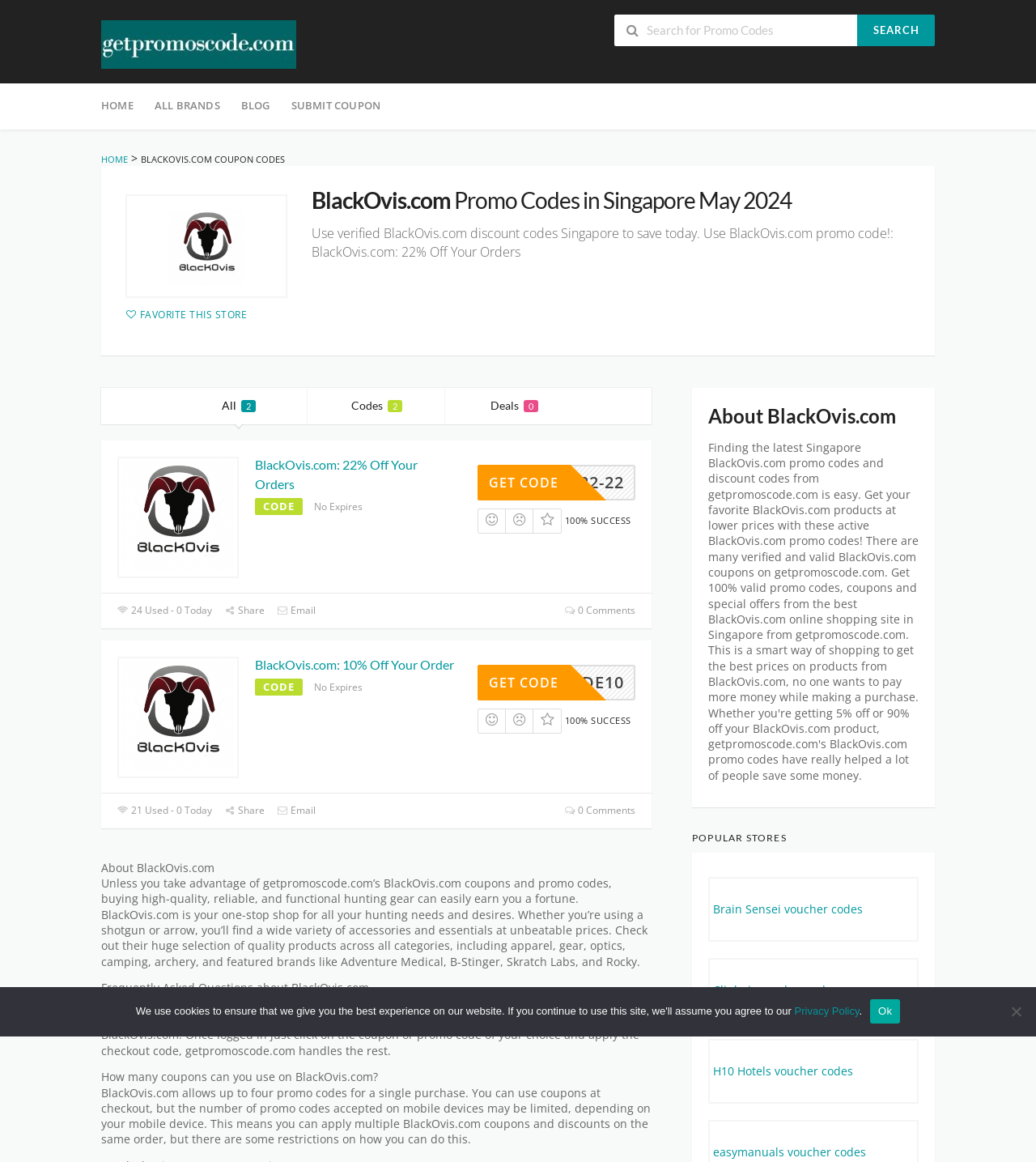Please locate the bounding box coordinates of the element's region that needs to be clicked to follow the instruction: "Search for promo codes". The bounding box coordinates should be provided as four float numbers between 0 and 1, i.e., [left, top, right, bottom].

[0.593, 0.013, 0.827, 0.039]